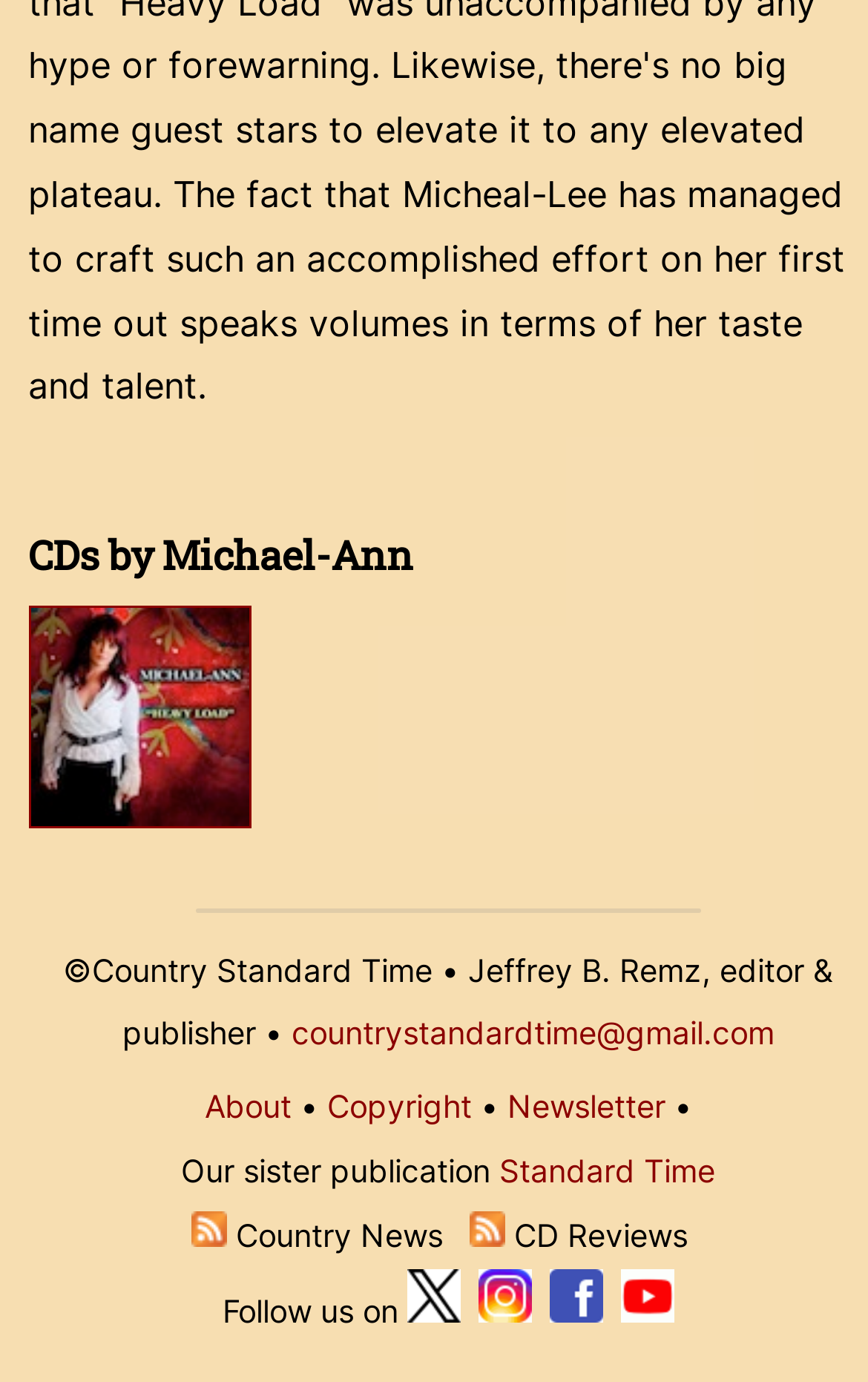Specify the bounding box coordinates of the element's region that should be clicked to achieve the following instruction: "Click on the 'Heavy Load, 2014' link". The bounding box coordinates consist of four float numbers between 0 and 1, in the format [left, top, right, bottom].

[0.033, 0.573, 0.302, 0.606]